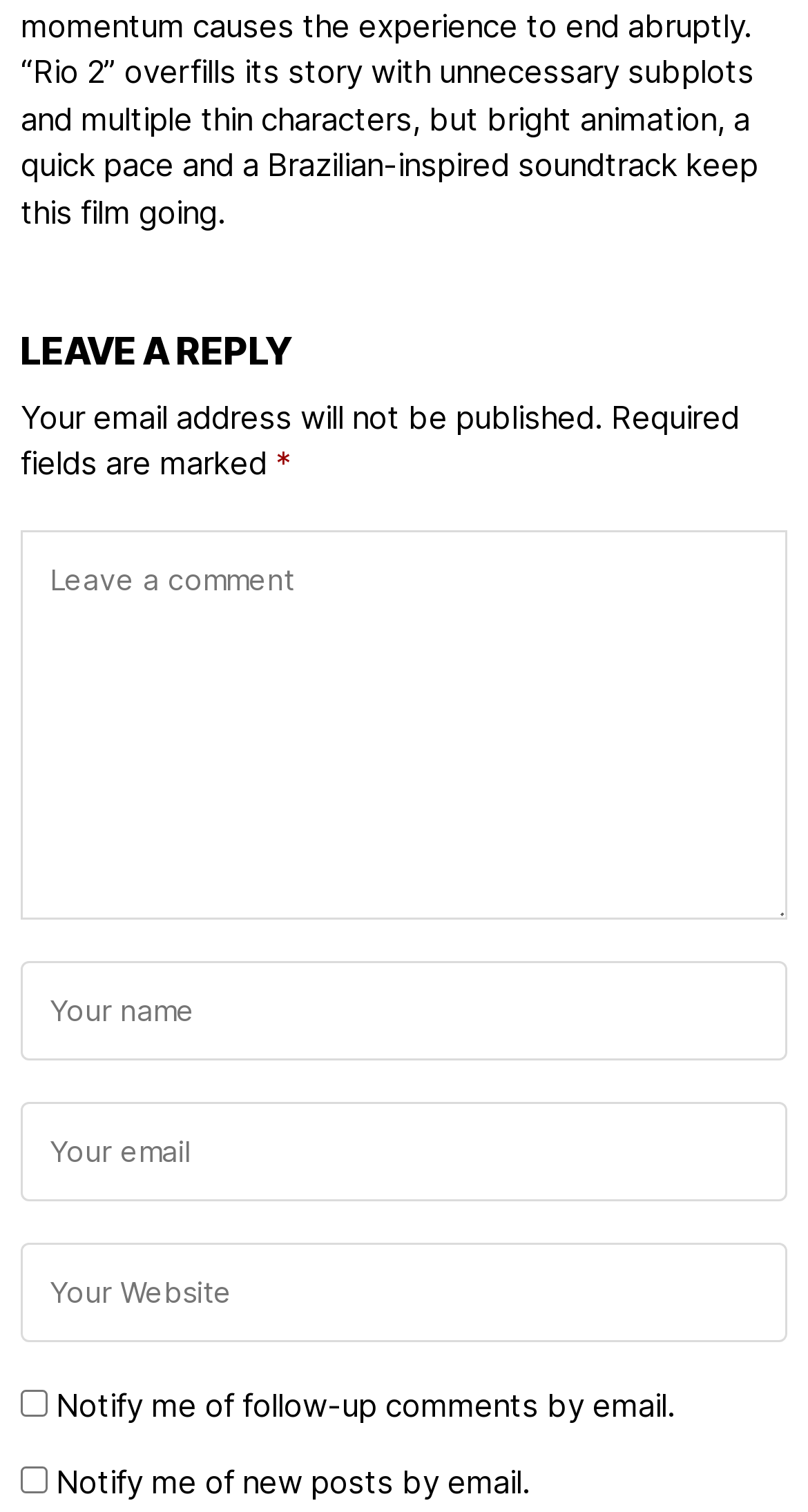Provide a brief response in the form of a single word or phrase:
How many text elements are present above the first textbox?

Three